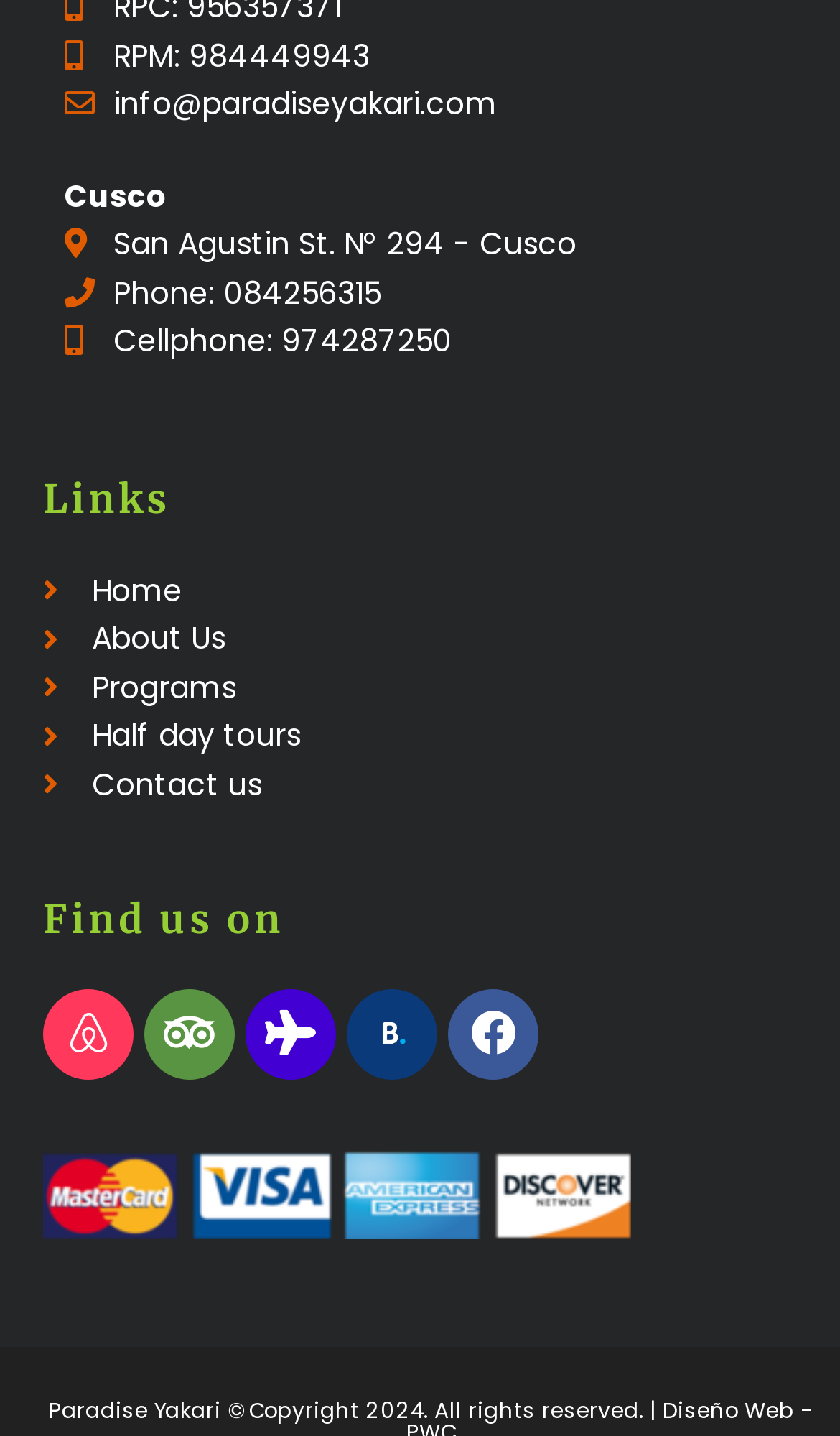Use a single word or phrase to answer the following:
What is the phone number of Paradise Yakari?

084256315